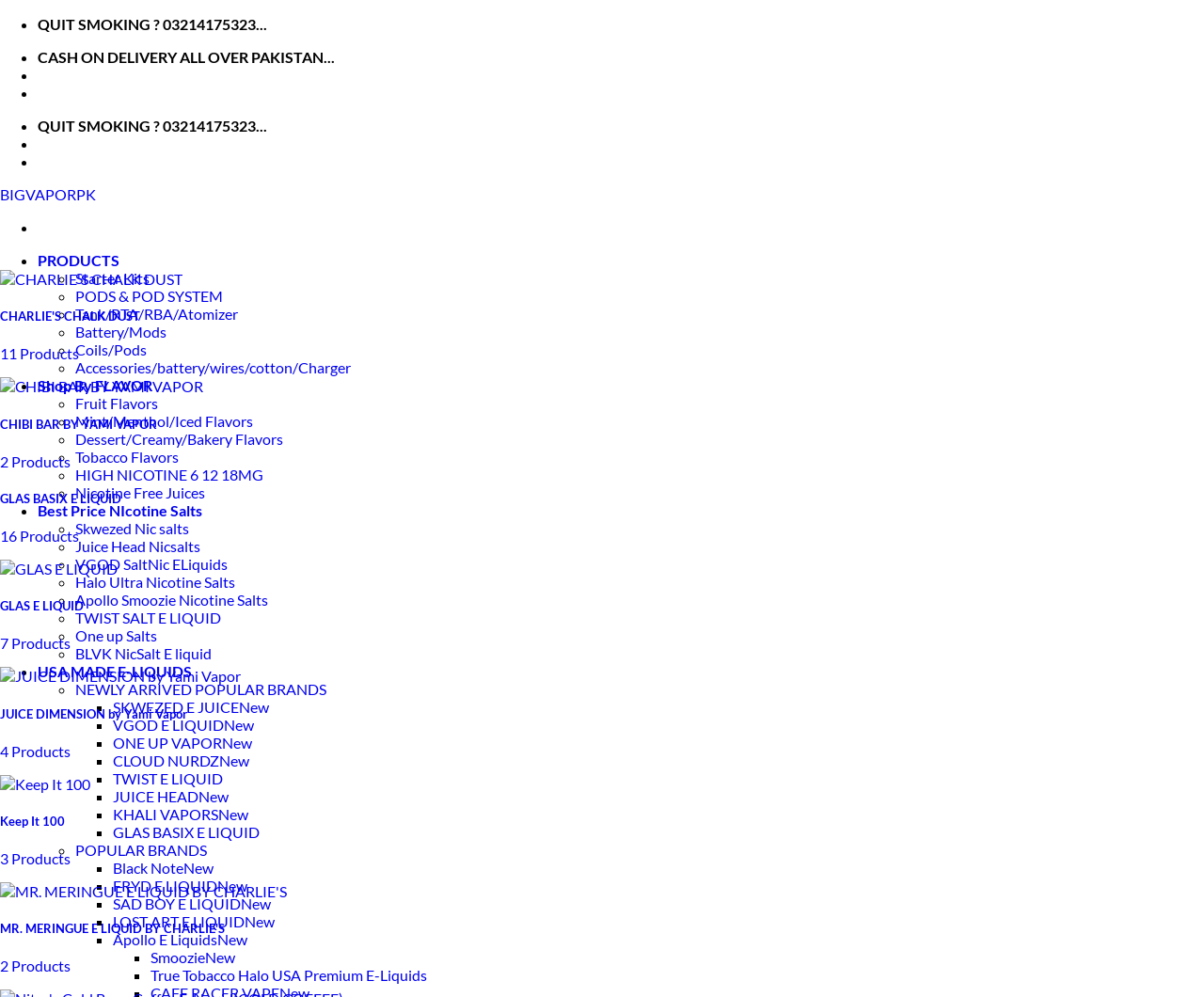How many list markers are there on the webpage?
Refer to the image and offer an in-depth and detailed answer to the question.

I counted the number of list markers (•, ◦, ■) on the webpage and found that there are 34 in total. These list markers are used to indicate the start of a new list item.